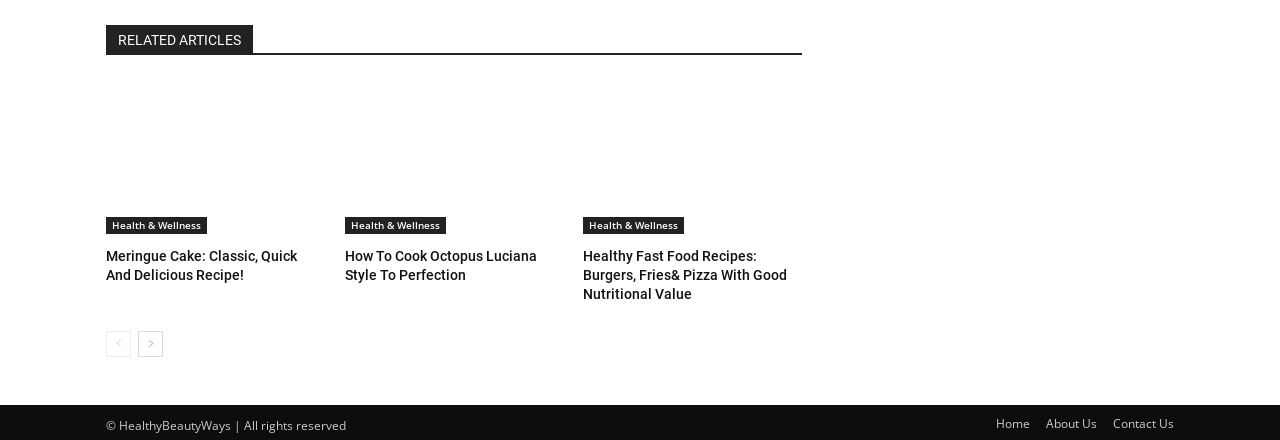Ascertain the bounding box coordinates for the UI element detailed here: "Health & Wellness". The coordinates should be provided as [left, top, right, bottom] with each value being a float between 0 and 1.

[0.456, 0.492, 0.535, 0.531]